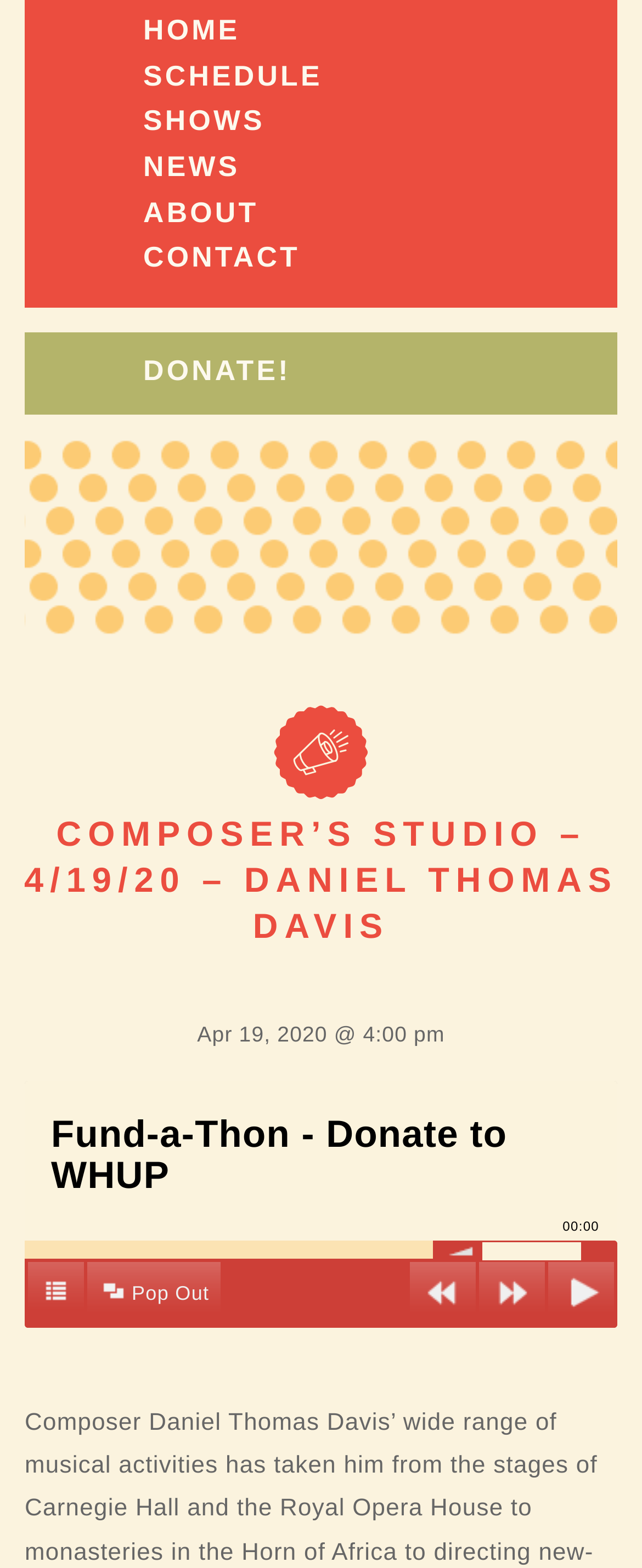Identify the bounding box of the UI element described as follows: "Home". Provide the coordinates as four float numbers in the range of 0 to 1 [left, top, right, bottom].

[0.223, 0.008, 0.374, 0.029]